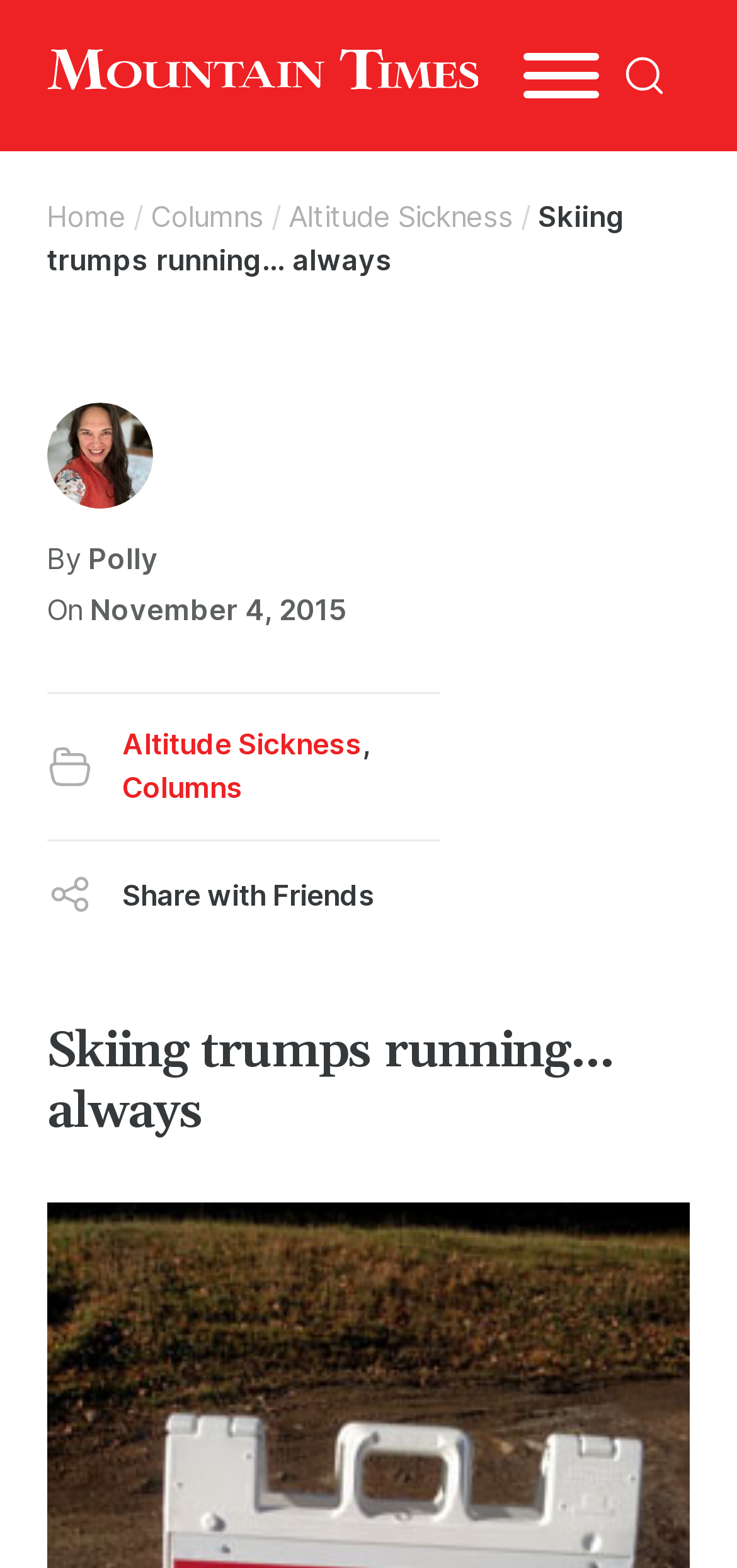Can you specify the bounding box coordinates for the region that should be clicked to fulfill this instruction: "Copy the link".

[0.127, 0.615, 0.532, 0.683]